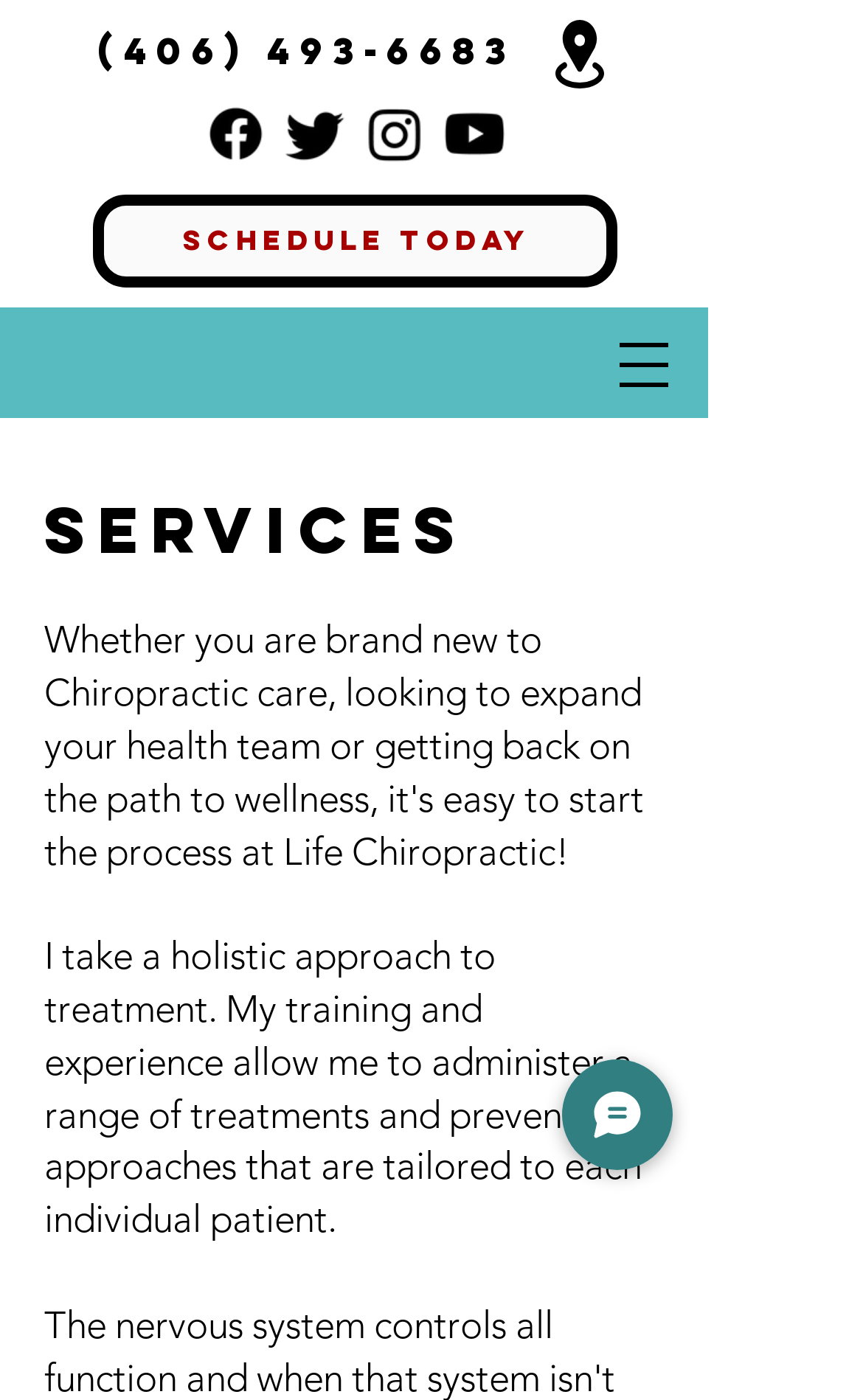Determine the bounding box for the UI element described here: "tremulus after two campaigns".

None